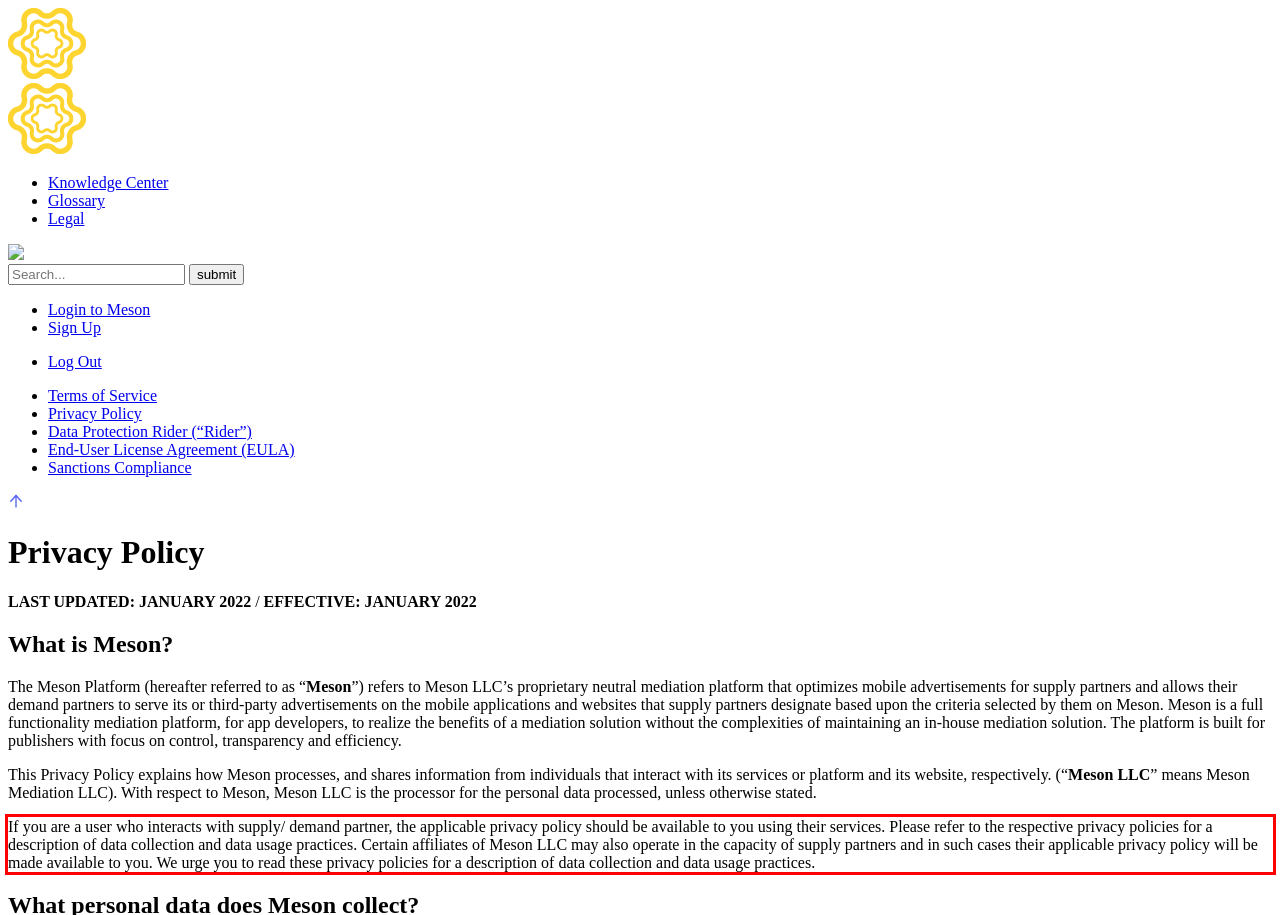Within the provided webpage screenshot, find the red rectangle bounding box and perform OCR to obtain the text content.

If you are a user who interacts with supply/ demand partner, the applicable privacy policy should be available to you using their services. Please refer to the respective privacy policies for a description of data collection and data usage practices. Certain affiliates of Meson LLC may also operate in the capacity of supply partners and in such cases their applicable privacy policy will be made available to you. We urge you to read these privacy policies for a description of data collection and data usage practices.